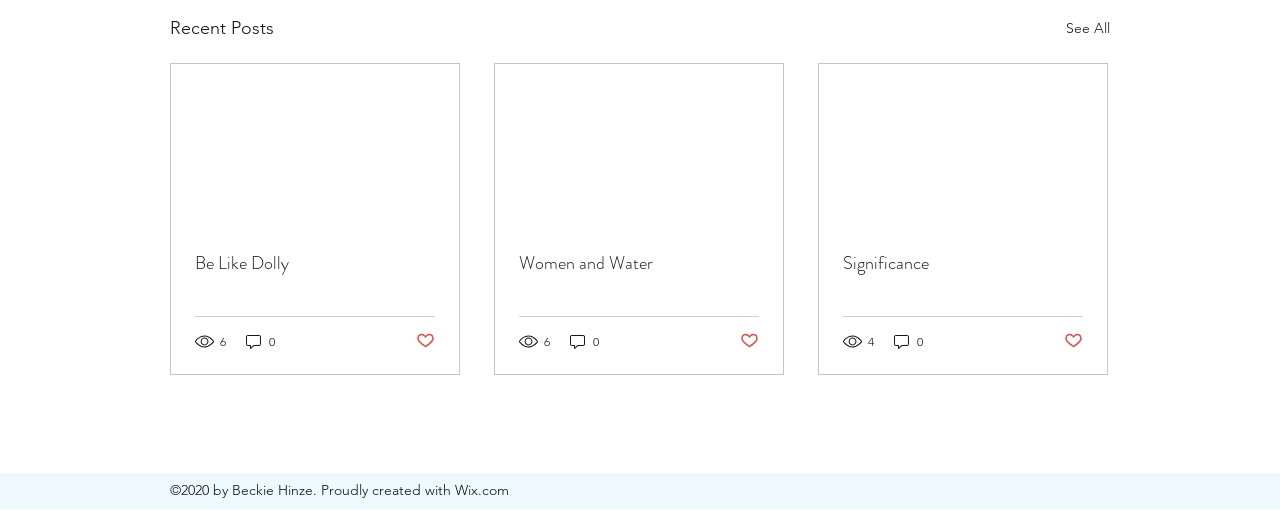Please identify the bounding box coordinates of the area that needs to be clicked to fulfill the following instruction: "Like the 'Significance' post."

[0.831, 0.648, 0.846, 0.689]